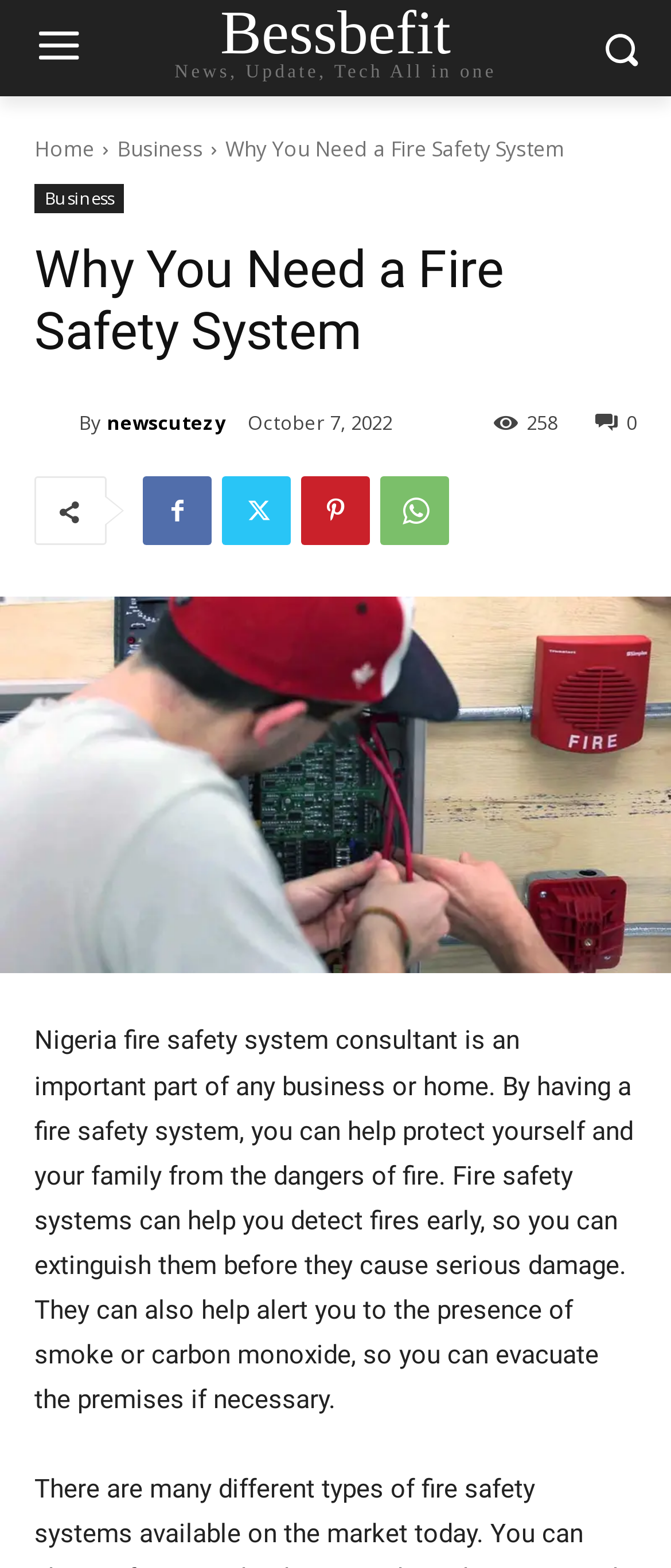Please identify the bounding box coordinates of the clickable area that will allow you to execute the instruction: "Click on the Home link".

[0.051, 0.086, 0.141, 0.104]